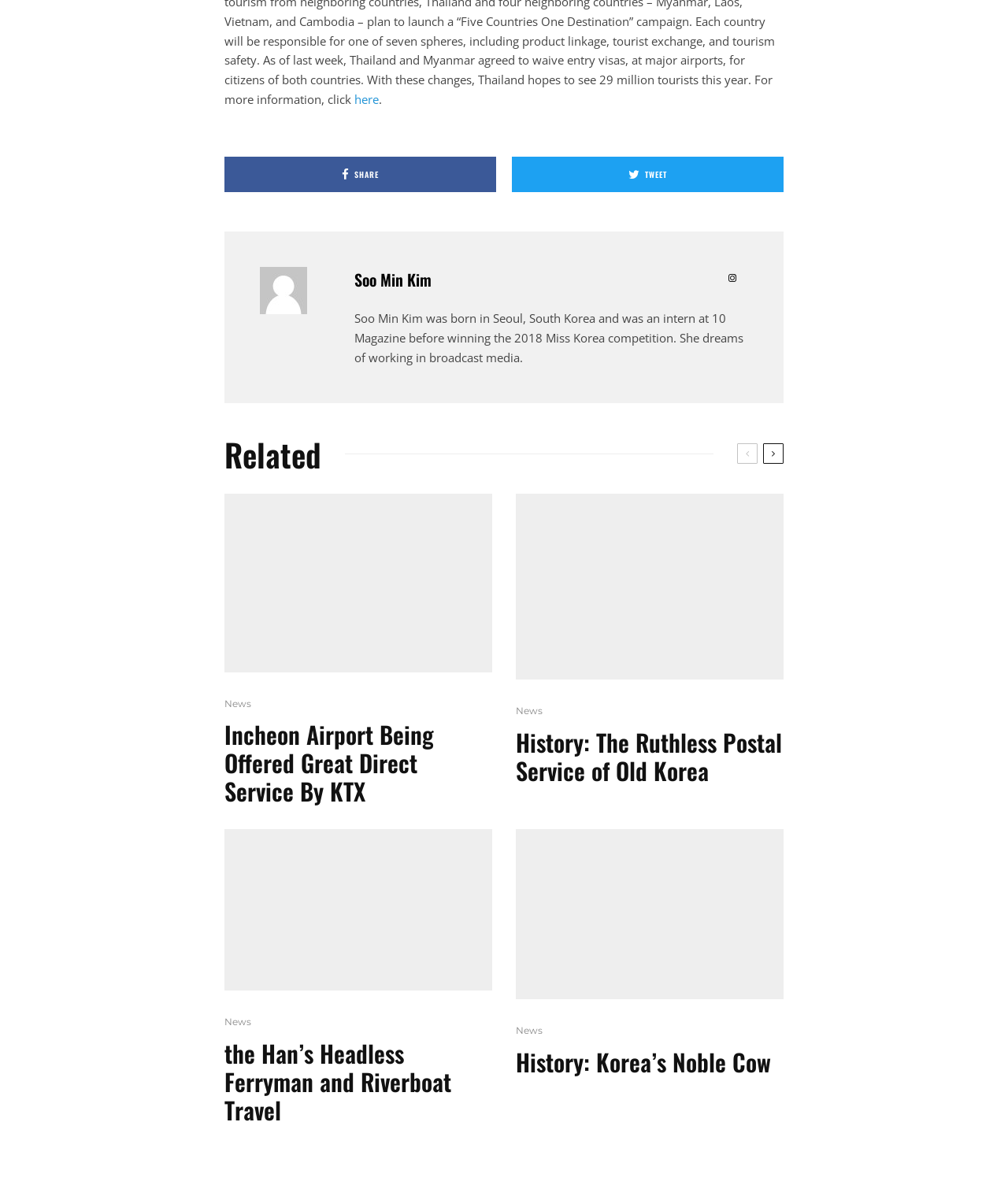Please determine the bounding box coordinates of the element's region to click for the following instruction: "View related articles".

[0.223, 0.363, 0.319, 0.403]